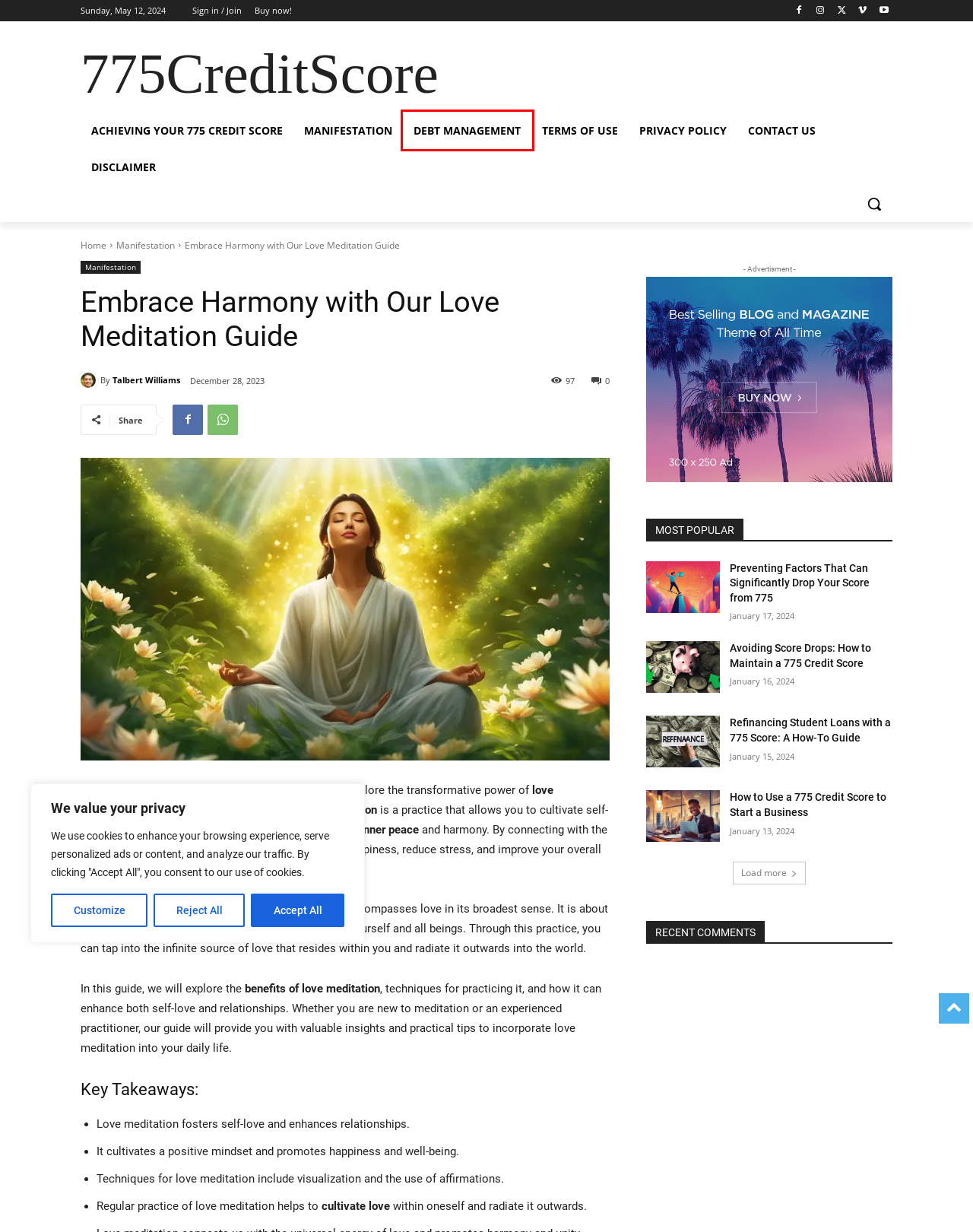You are given a webpage screenshot where a red bounding box highlights an element. Determine the most fitting webpage description for the new page that loads after clicking the element within the red bounding box. Here are the candidates:
A. Manifestation - 775 Credit Score
B. Terms Of Use - 775 Credit Score
C. Refinancing Student Loans with a 775 Score: A How-To Guide
D. Home - 775 Credit Score
E. Disclaimer - 775 Credit Score
F. Preventing factors that can significantly drop your score from 775
G. Debt Management - 775 Credit Score
H. Contact Us - 775 Credit Score

G